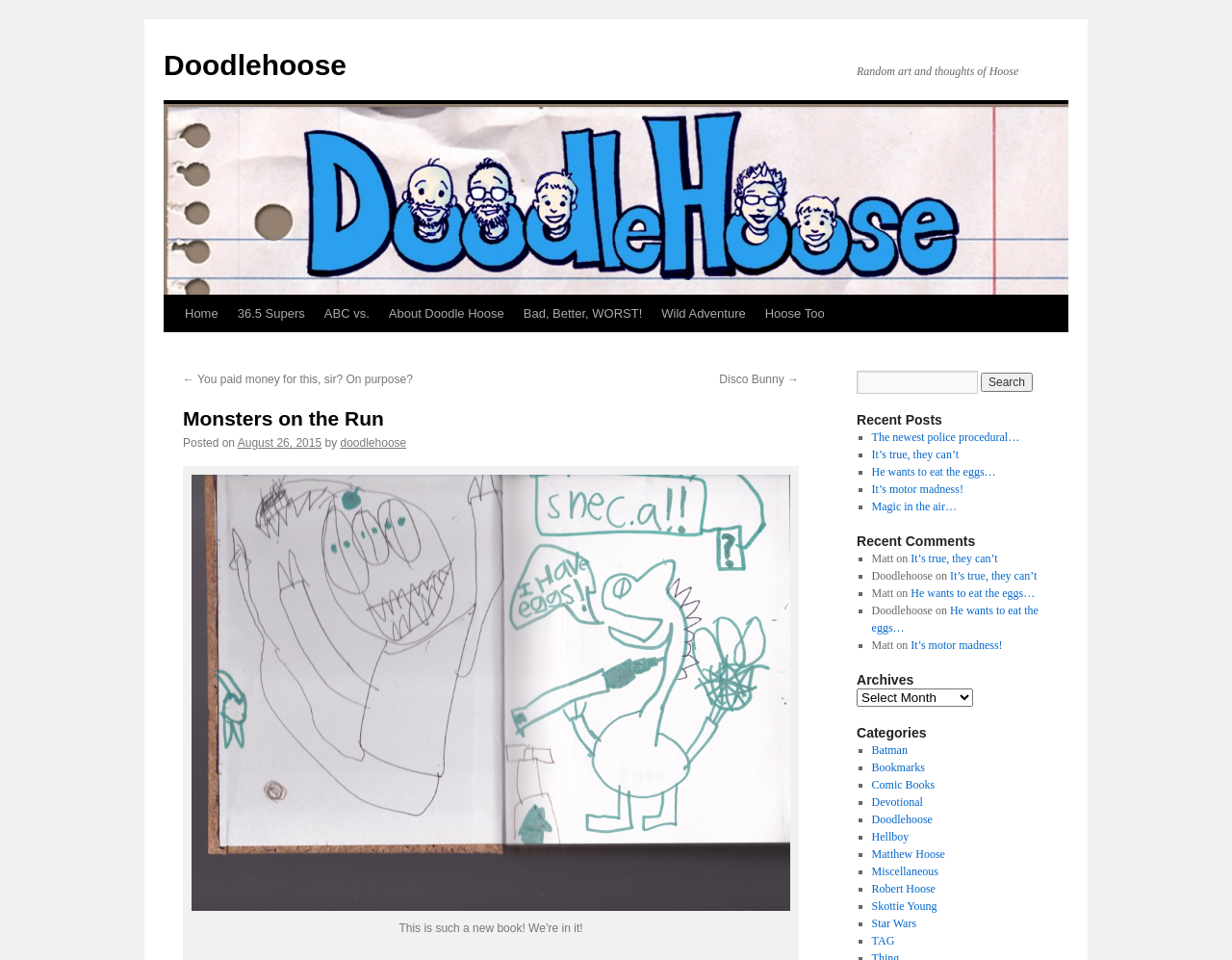What is the text on the button next to the search box?
Kindly offer a comprehensive and detailed response to the question.

I found the search box and then looked for the button next to it, which has the text 'Search'.